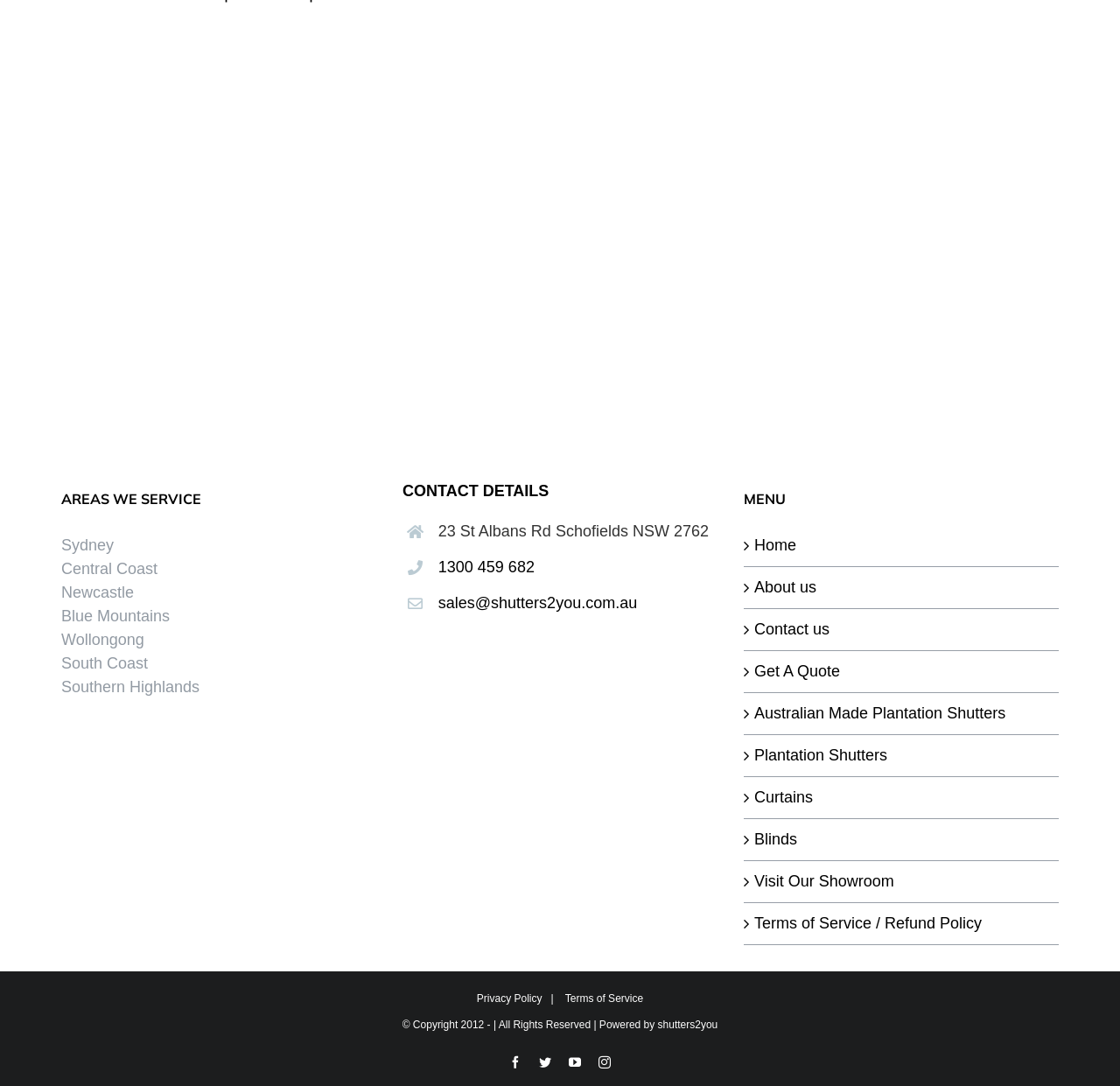Kindly determine the bounding box coordinates of the area that needs to be clicked to fulfill this instruction: "View the 'CONTACT DETAILS'".

[0.359, 0.444, 0.49, 0.46]